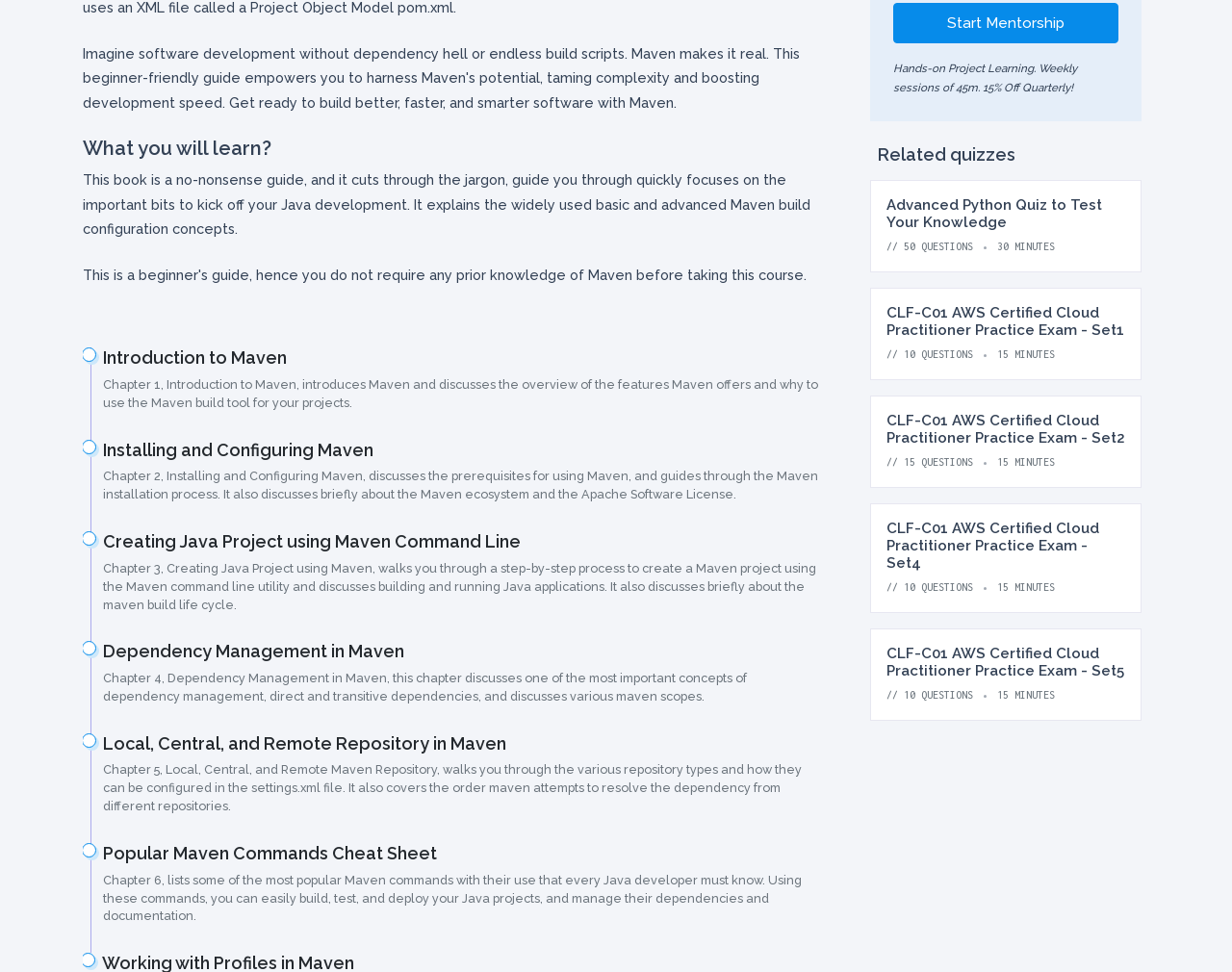Identify the bounding box coordinates for the UI element described by the following text: "Introduction to Maven". Provide the coordinates as four float numbers between 0 and 1, in the format [left, top, right, bottom].

[0.084, 0.358, 0.233, 0.379]